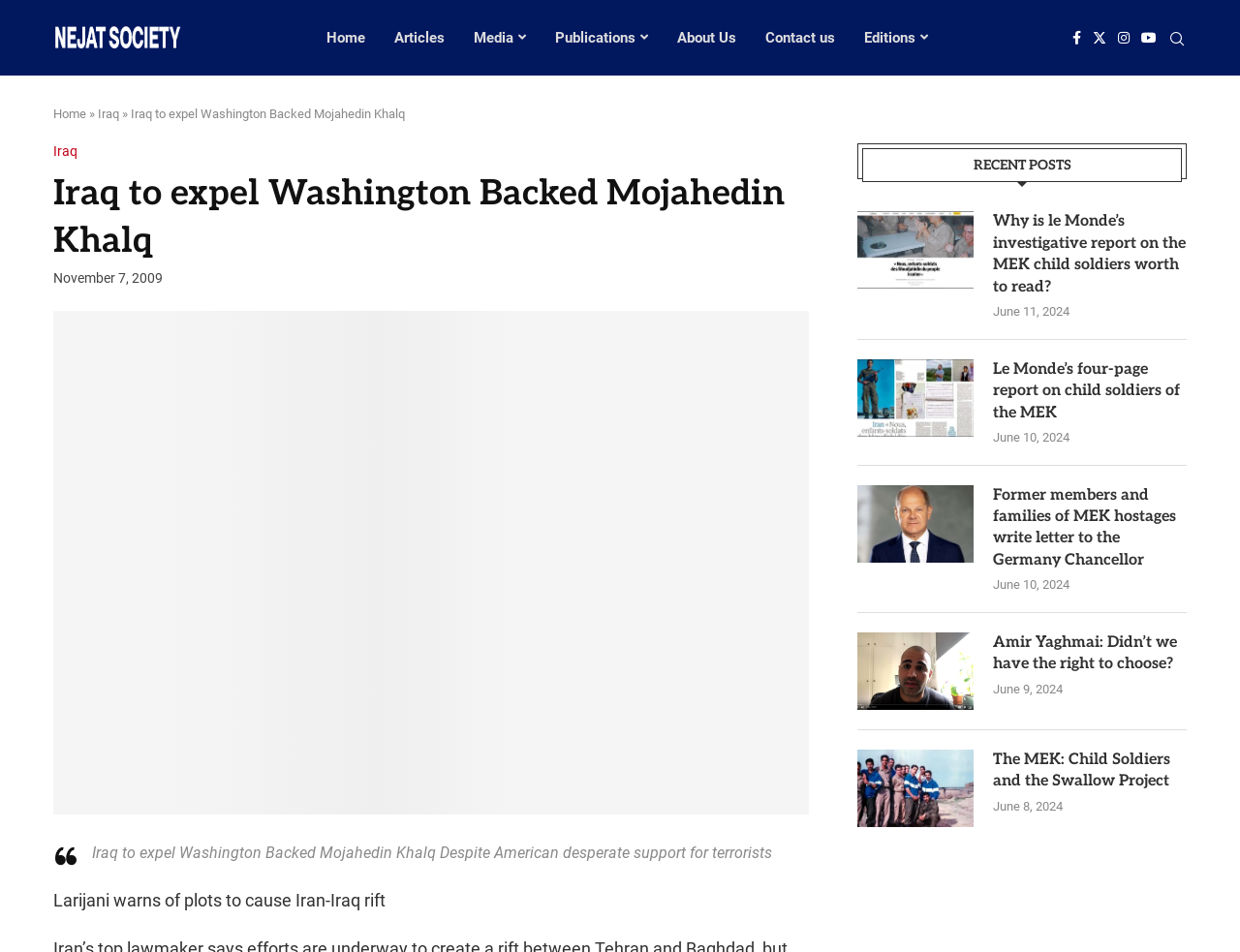What is the topic of the article 'Le Monde’s four-page report on child soldiers of the MEK'?
Look at the screenshot and respond with one word or a short phrase.

child soldiers of the MEK